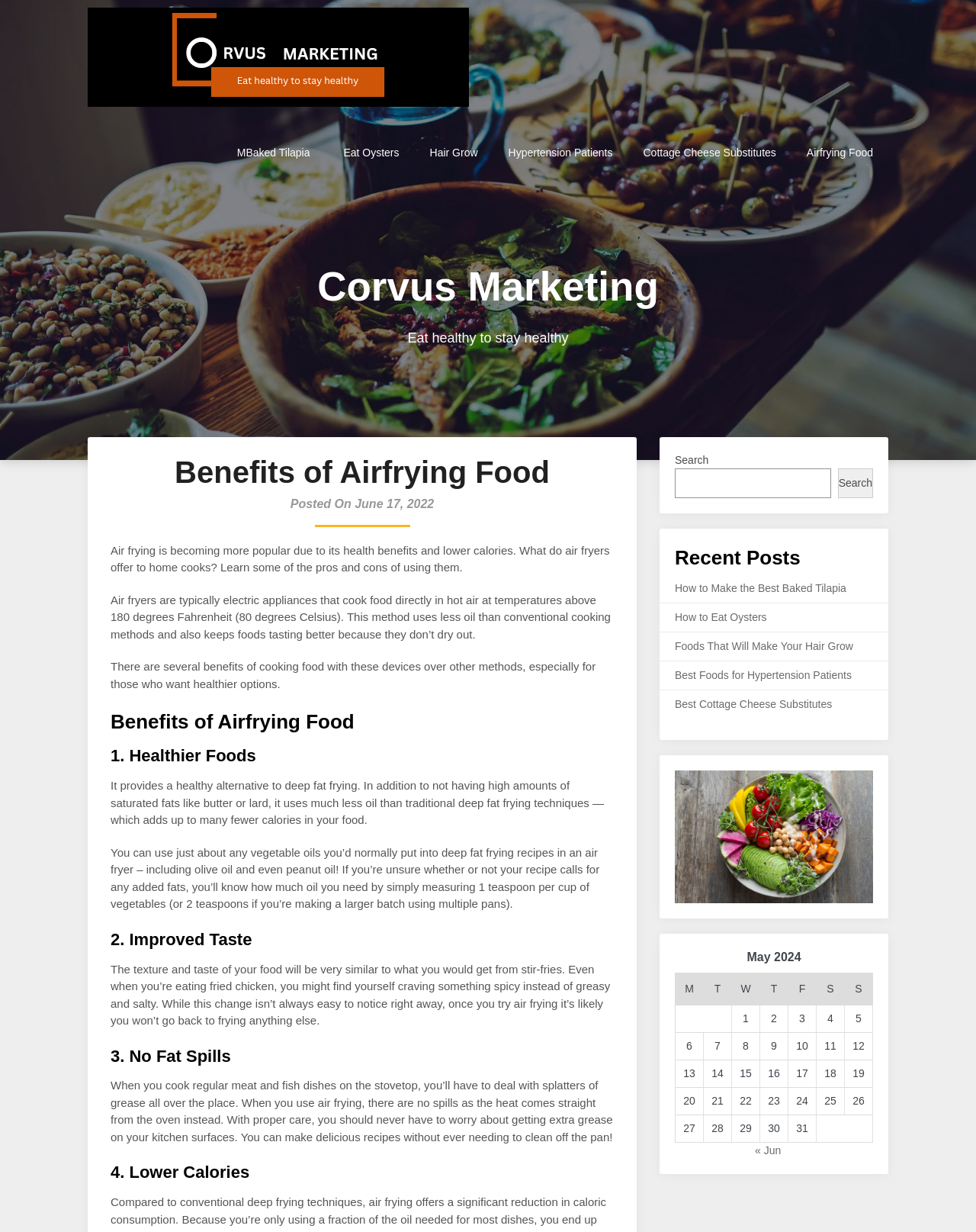Give a concise answer of one word or phrase to the question: 
Can I use any vegetable oil in an air fryer?

Yes